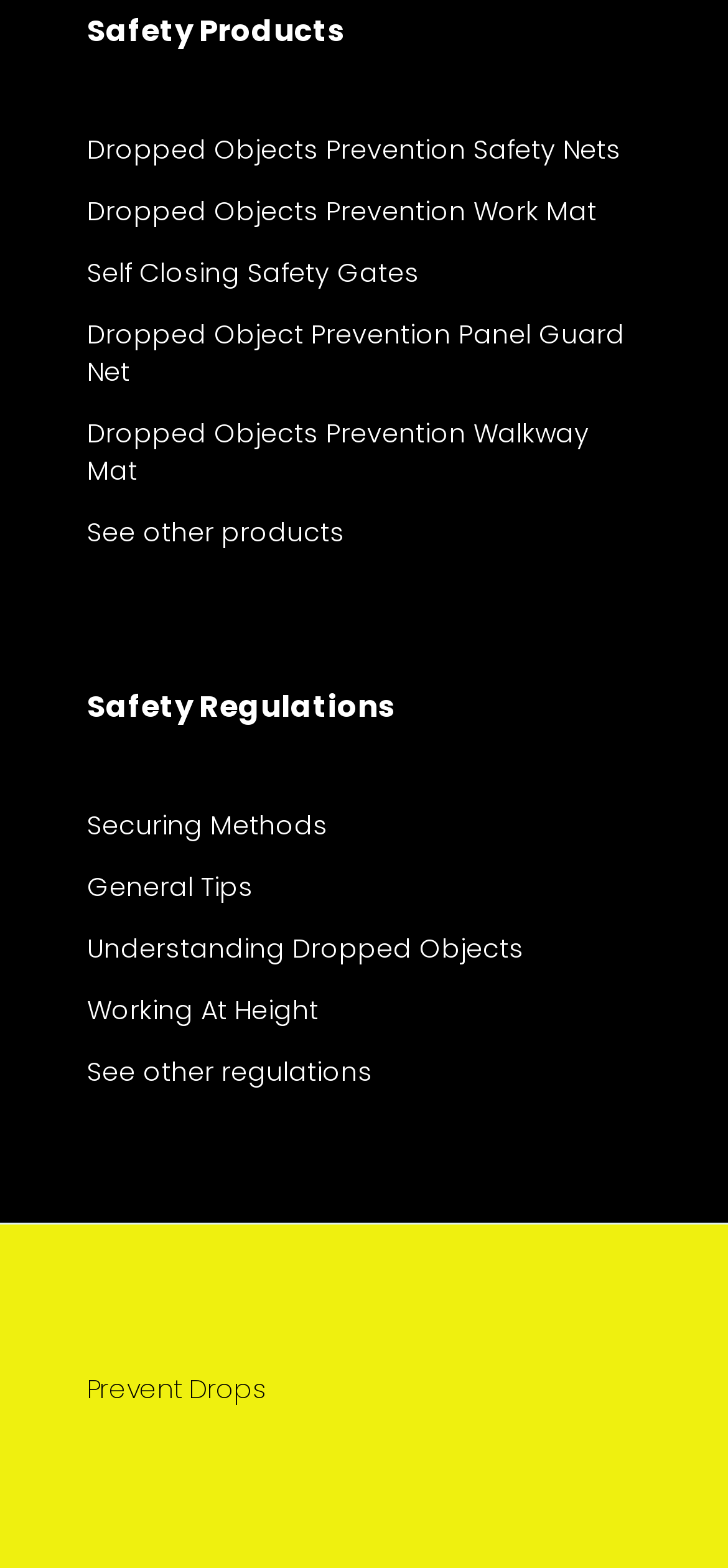Extract the bounding box coordinates for the described element: "See other regulations". The coordinates should be represented as four float numbers between 0 and 1: [left, top, right, bottom].

[0.12, 0.671, 0.88, 0.695]